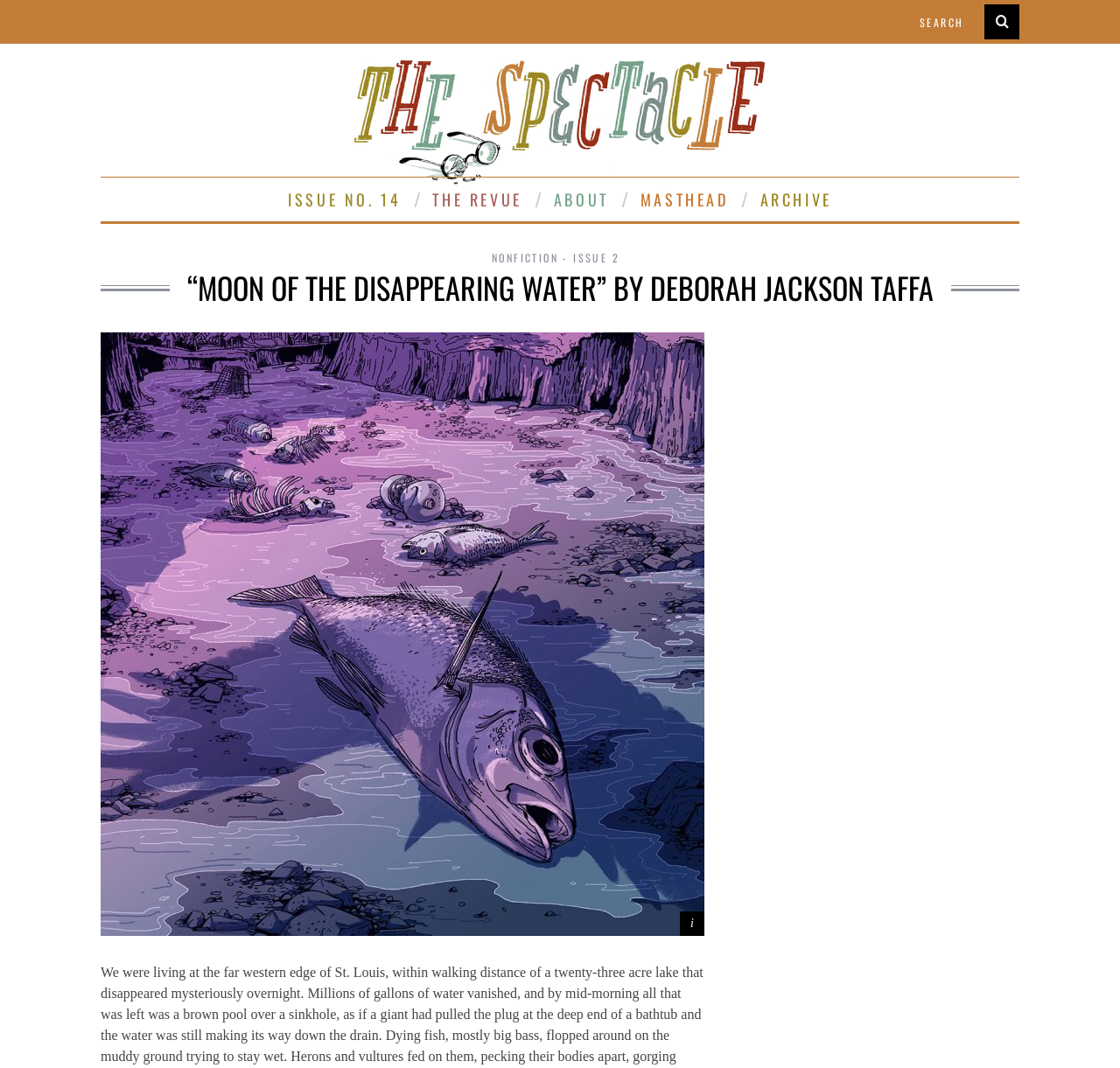Answer succinctly with a single word or phrase:
Who is the author of the article?

Deborah Jackson Taffa